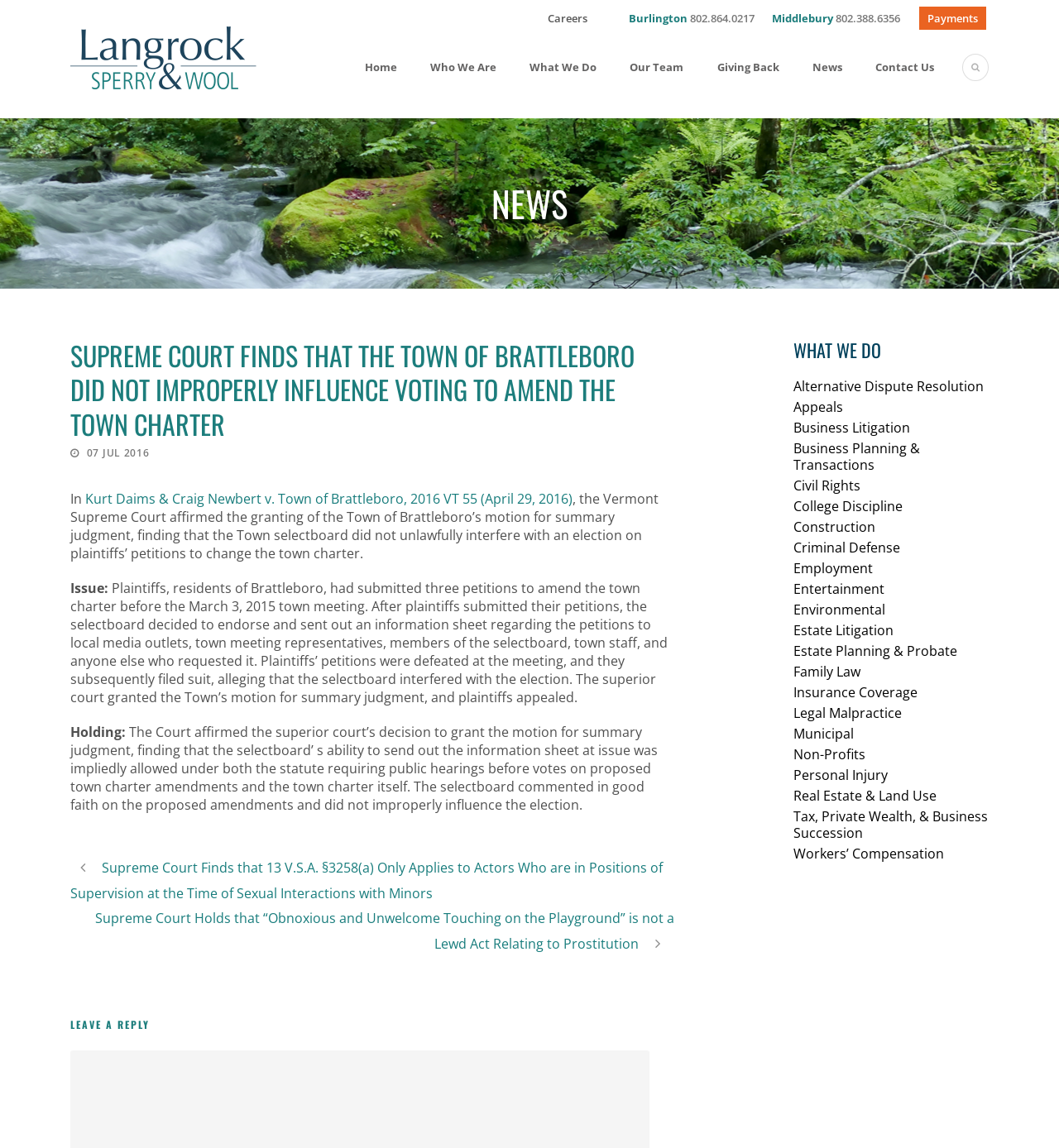How many news articles are displayed on the webpage?
Give a detailed response to the question by analyzing the screenshot.

The webpage displays three news articles, including the main article 'SUPREME COURT FINDS THAT THE TOWN OF BRATTLEBORO DID NOT IMPROPERLY INFLUENCE VOTING TO AMEND THE TOWN CHARTER' and two other articles below it. I counted the number of articles to arrive at the answer.